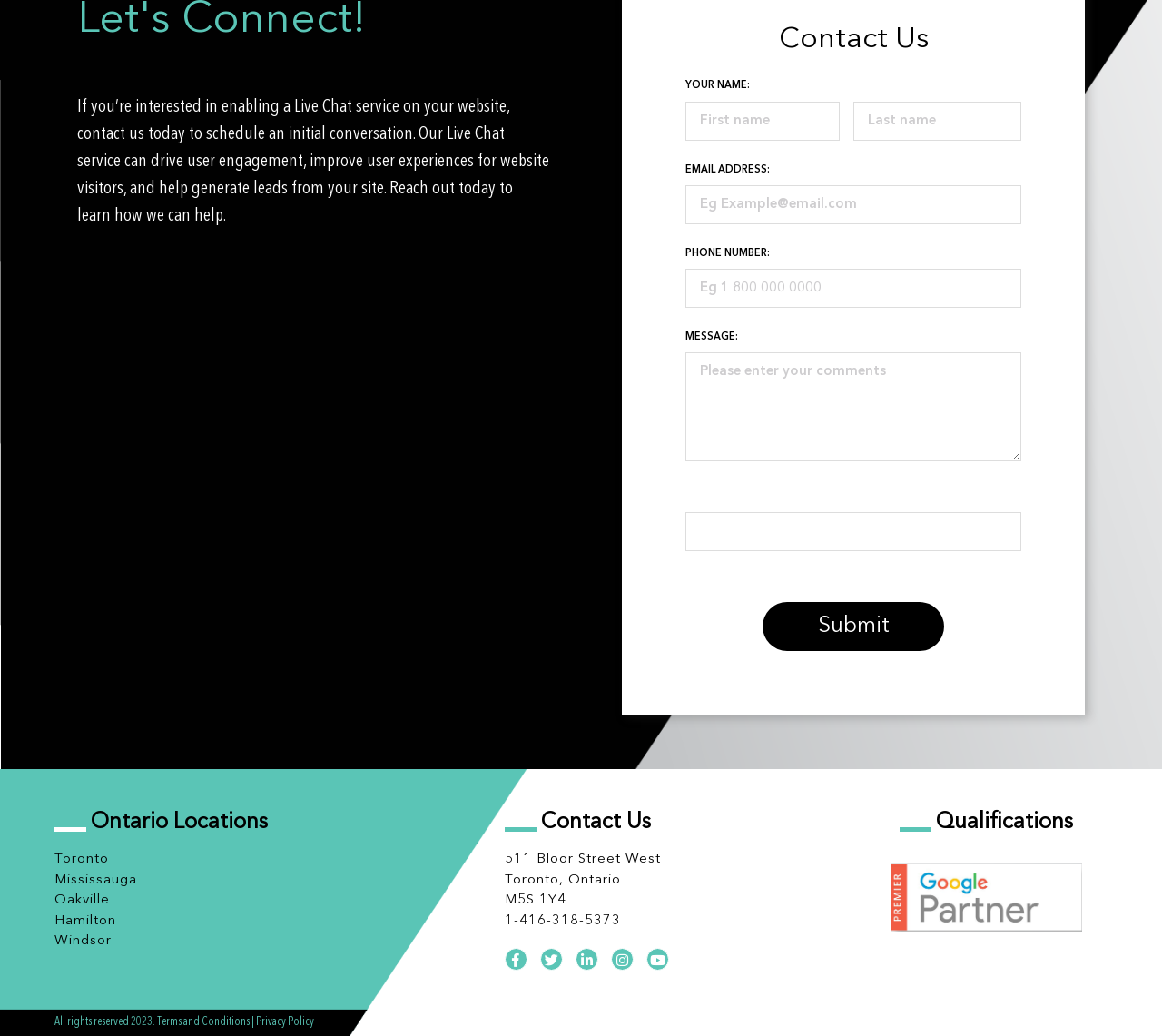Locate the bounding box coordinates of the element that needs to be clicked to carry out the instruction: "Contact us through phone number". The coordinates should be given as four float numbers ranging from 0 to 1, i.e., [left, top, right, bottom].

[0.59, 0.259, 0.879, 0.297]